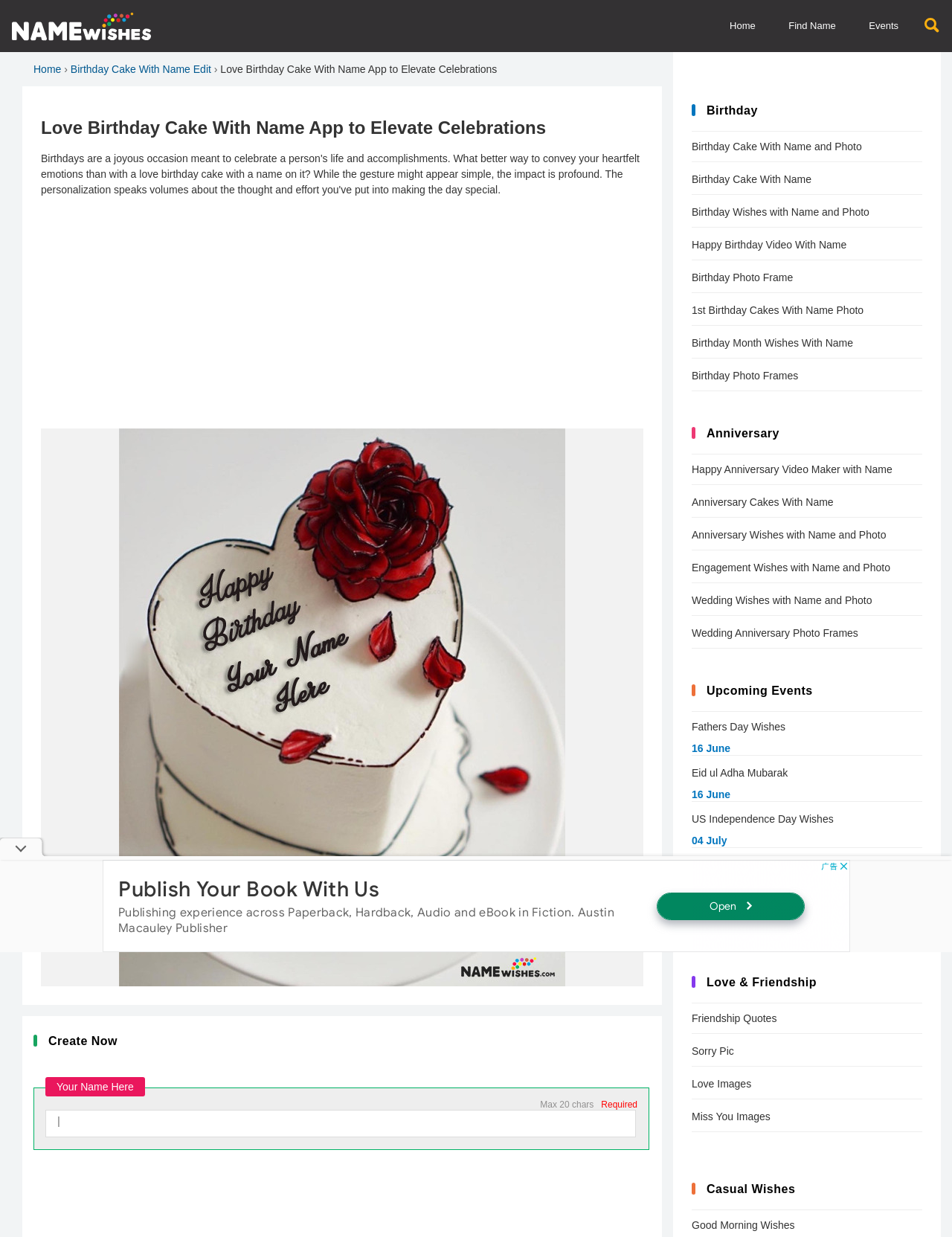Find the bounding box of the UI element described as follows: "Events".

[0.897, 0.0, 0.959, 0.042]